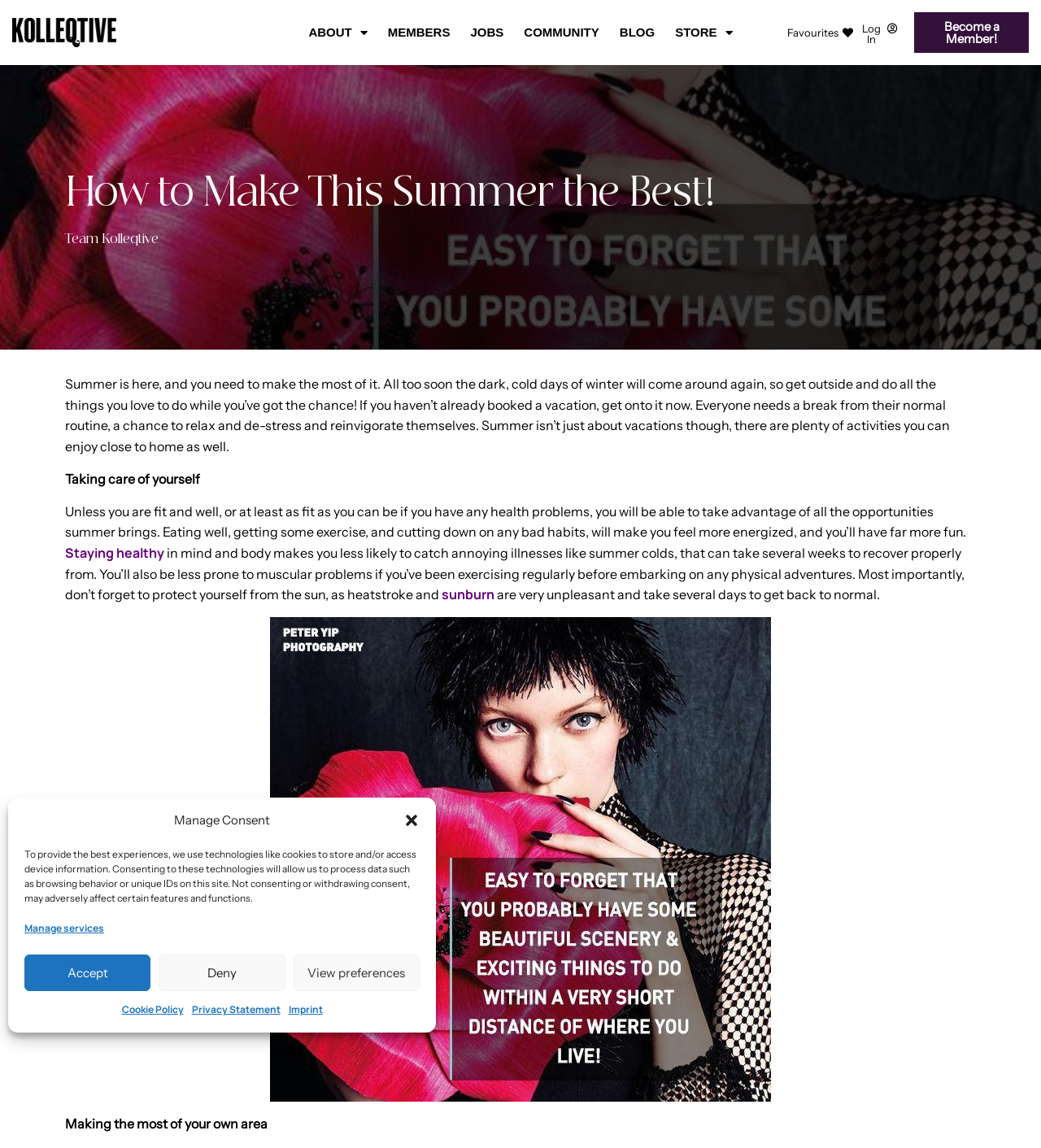Determine the bounding box coordinates for the UI element with the following description: "COMMUNITY". The coordinates should be four float numbers between 0 and 1, represented as [left, top, right, bottom].

[0.503, 0.021, 0.576, 0.035]